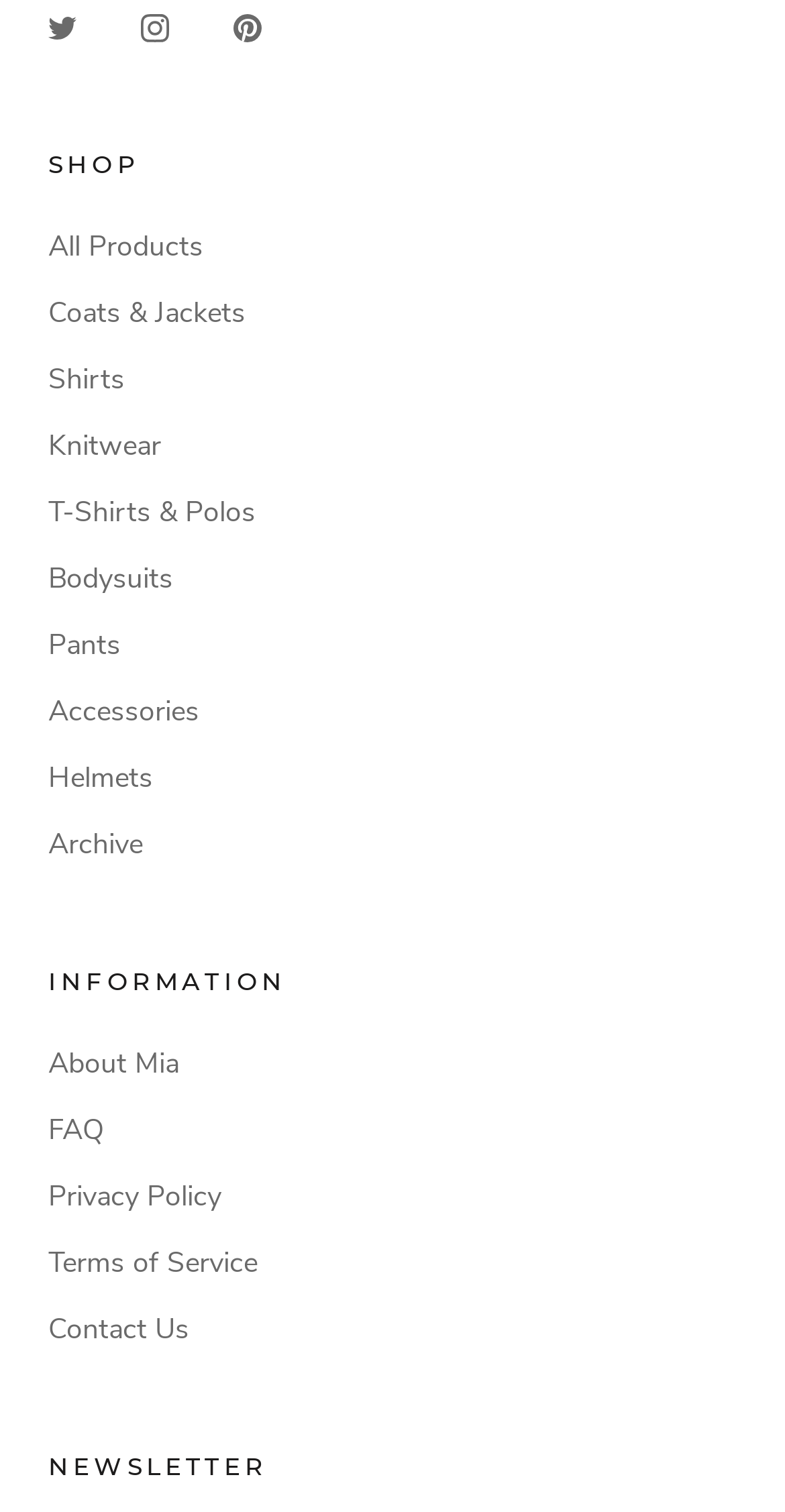Can you specify the bounding box coordinates of the area that needs to be clicked to fulfill the following instruction: "Learn about Mia"?

[0.062, 0.689, 0.938, 0.717]